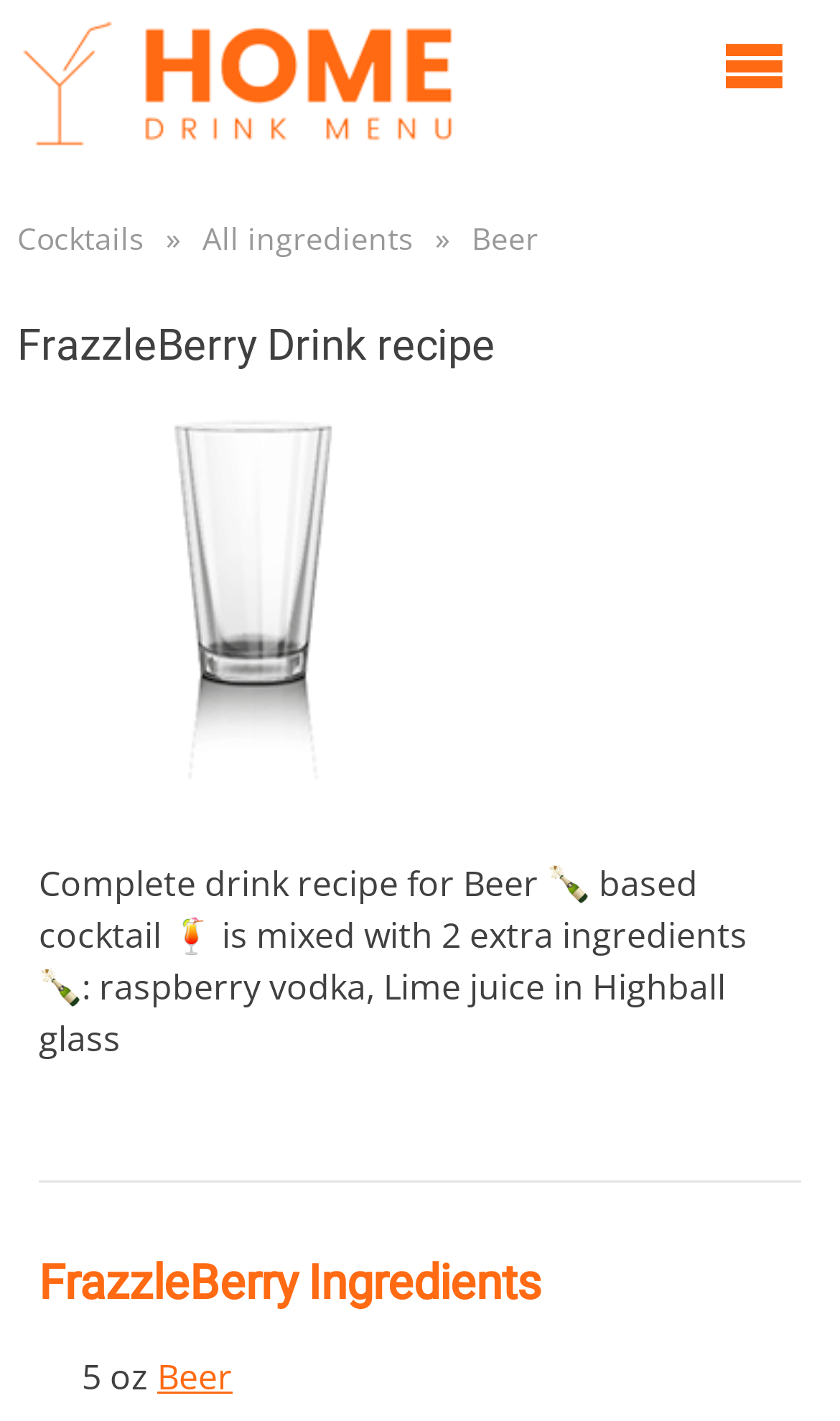Identify and provide the bounding box coordinates of the UI element described: "Cocktails". The coordinates should be formatted as [left, top, right, bottom], with each number being a float between 0 and 1.

[0.021, 0.136, 0.197, 0.202]